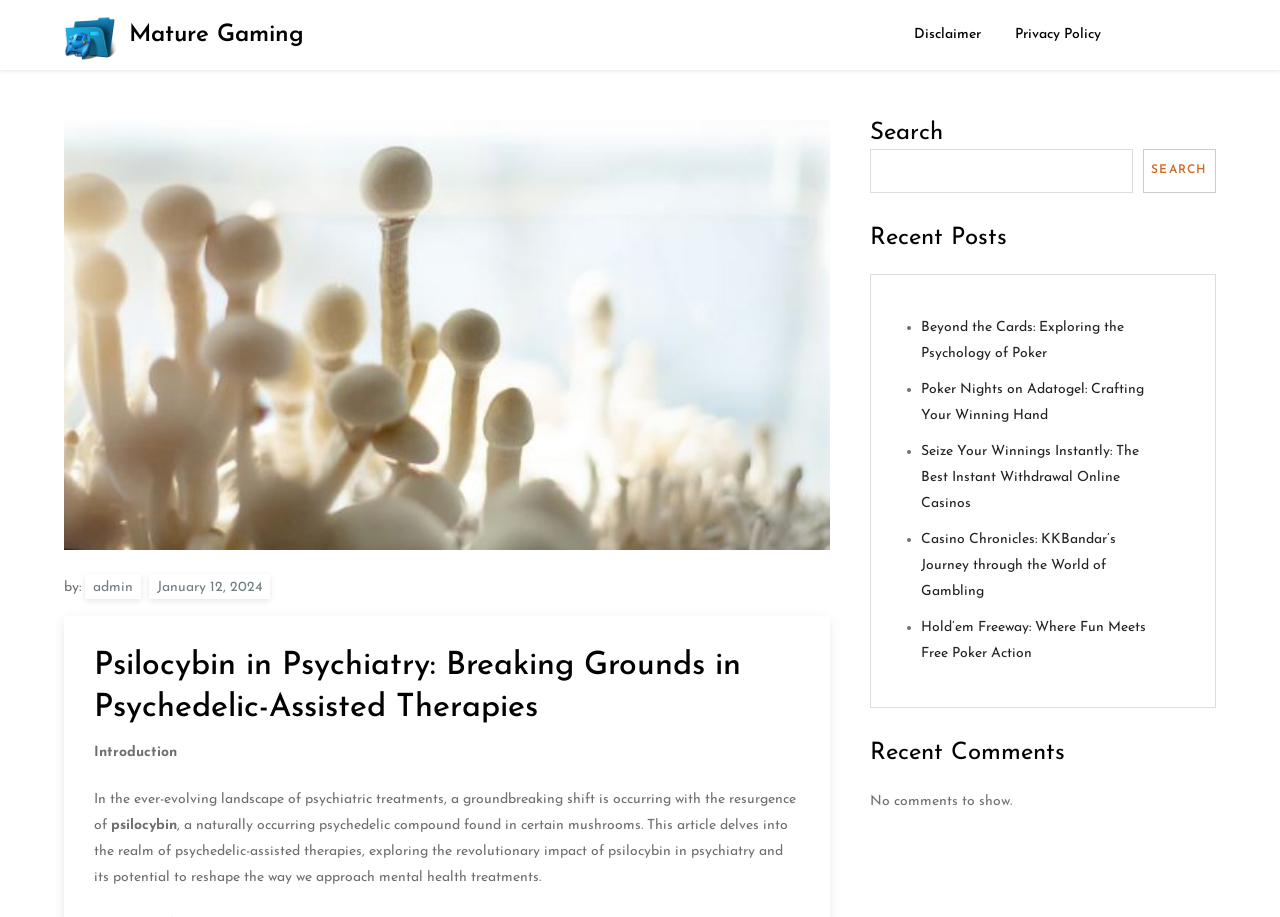Who is the author of the article?
Answer the question with a thorough and detailed explanation.

The author of the article is mentioned as 'admin' which can be found below the heading 'Psilocybin in Psychiatry: Breaking Grounds in Psychedelic-Assisted Therapies'.